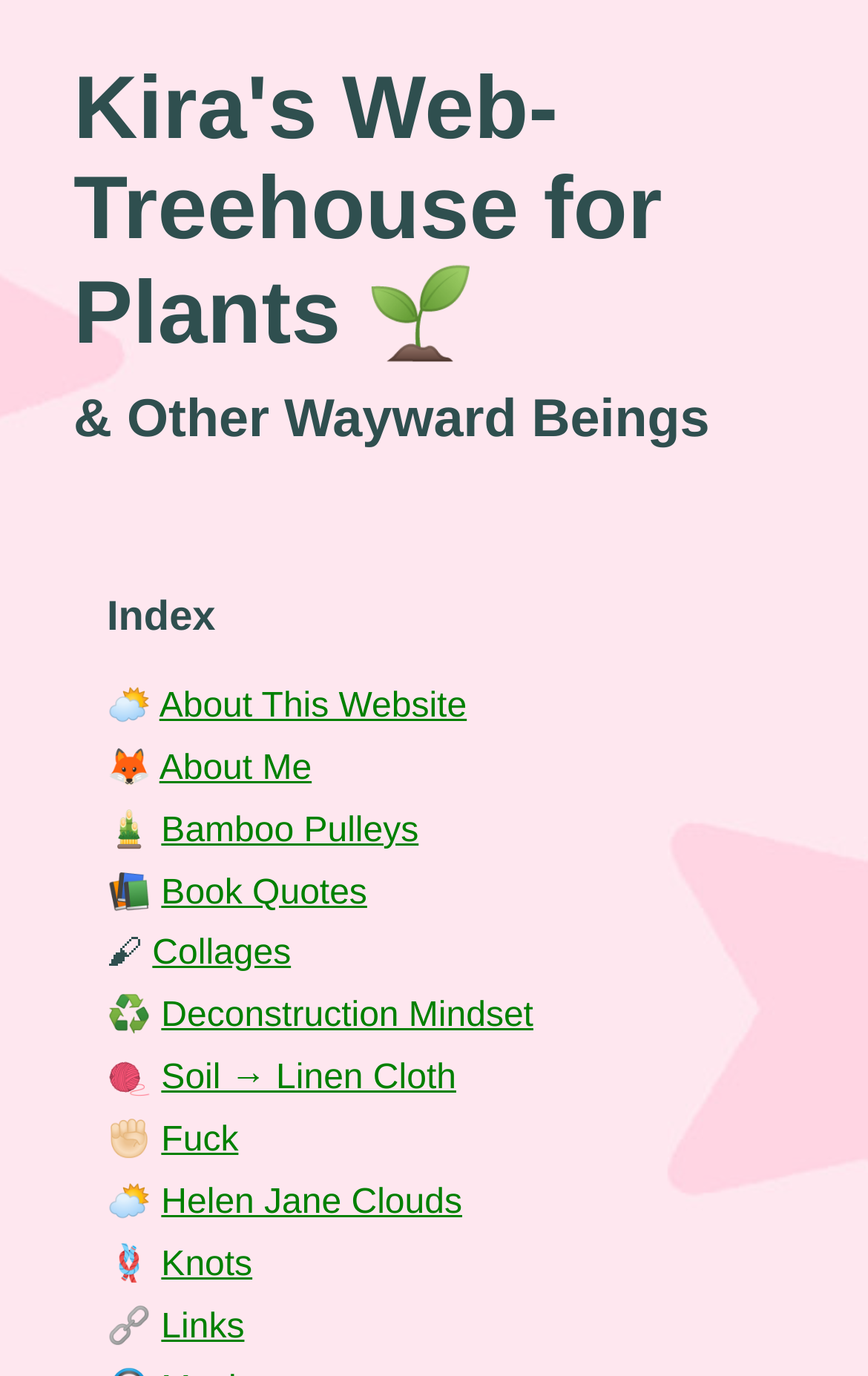Extract the main title from the webpage.

Kira's Web-Treehouse for Plants 🌱